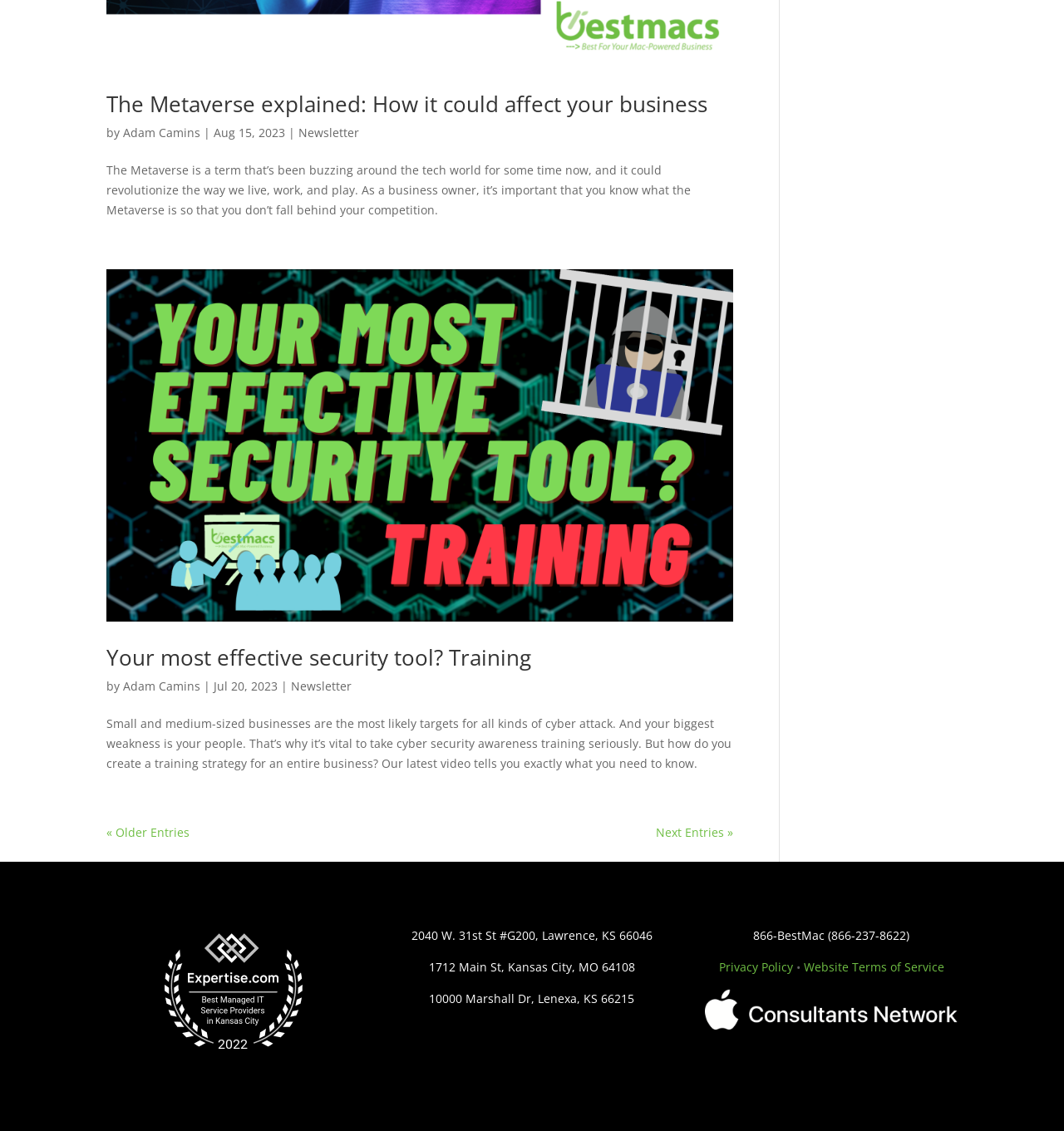Show the bounding box coordinates of the region that should be clicked to follow the instruction: "Go to the next page of articles."

[0.616, 0.729, 0.689, 0.743]